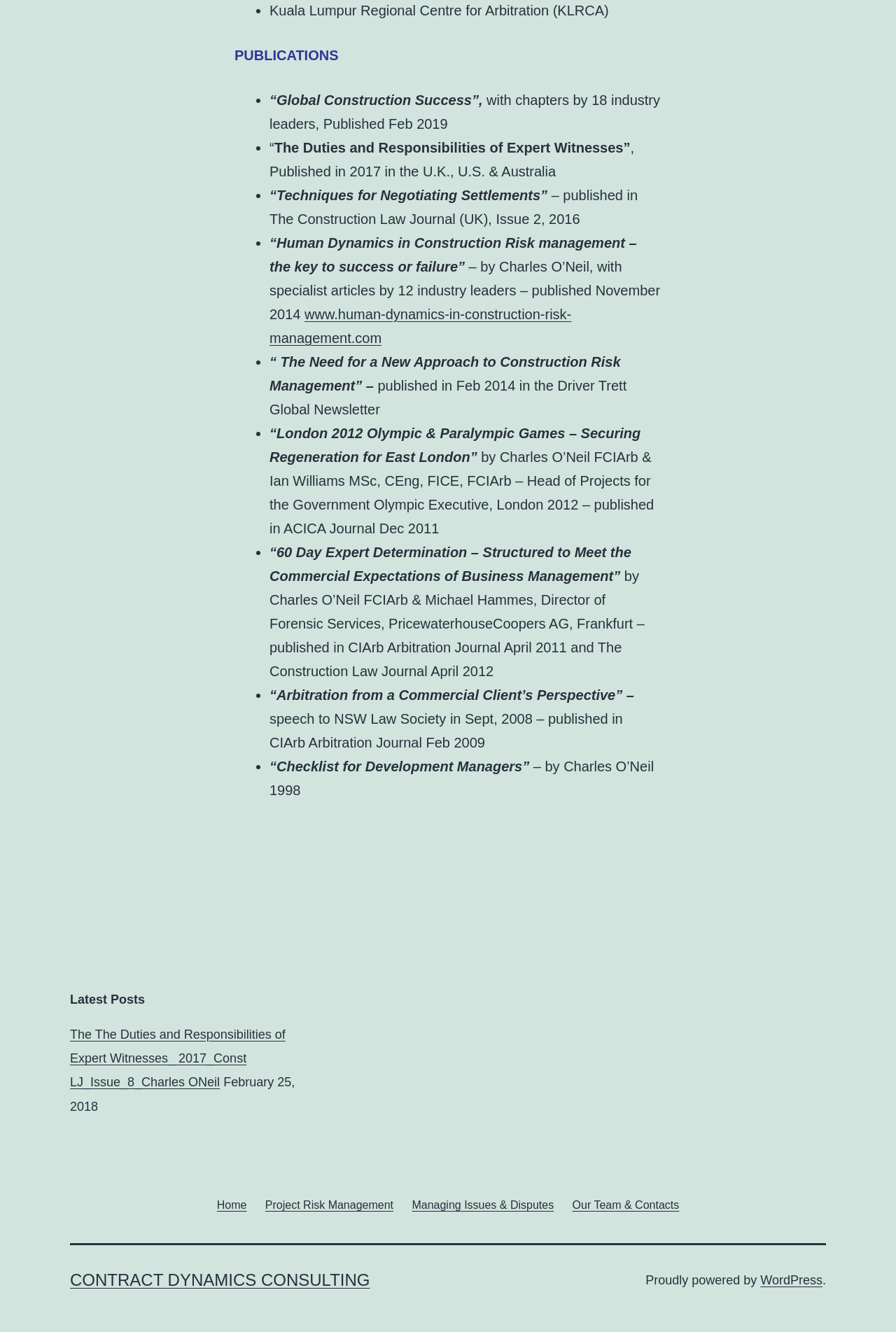Determine the bounding box coordinates of the UI element that matches the following description: "Project Risk Management". The coordinates should be four float numbers between 0 and 1 in the format [left, top, right, bottom].

[0.286, 0.891, 0.449, 0.918]